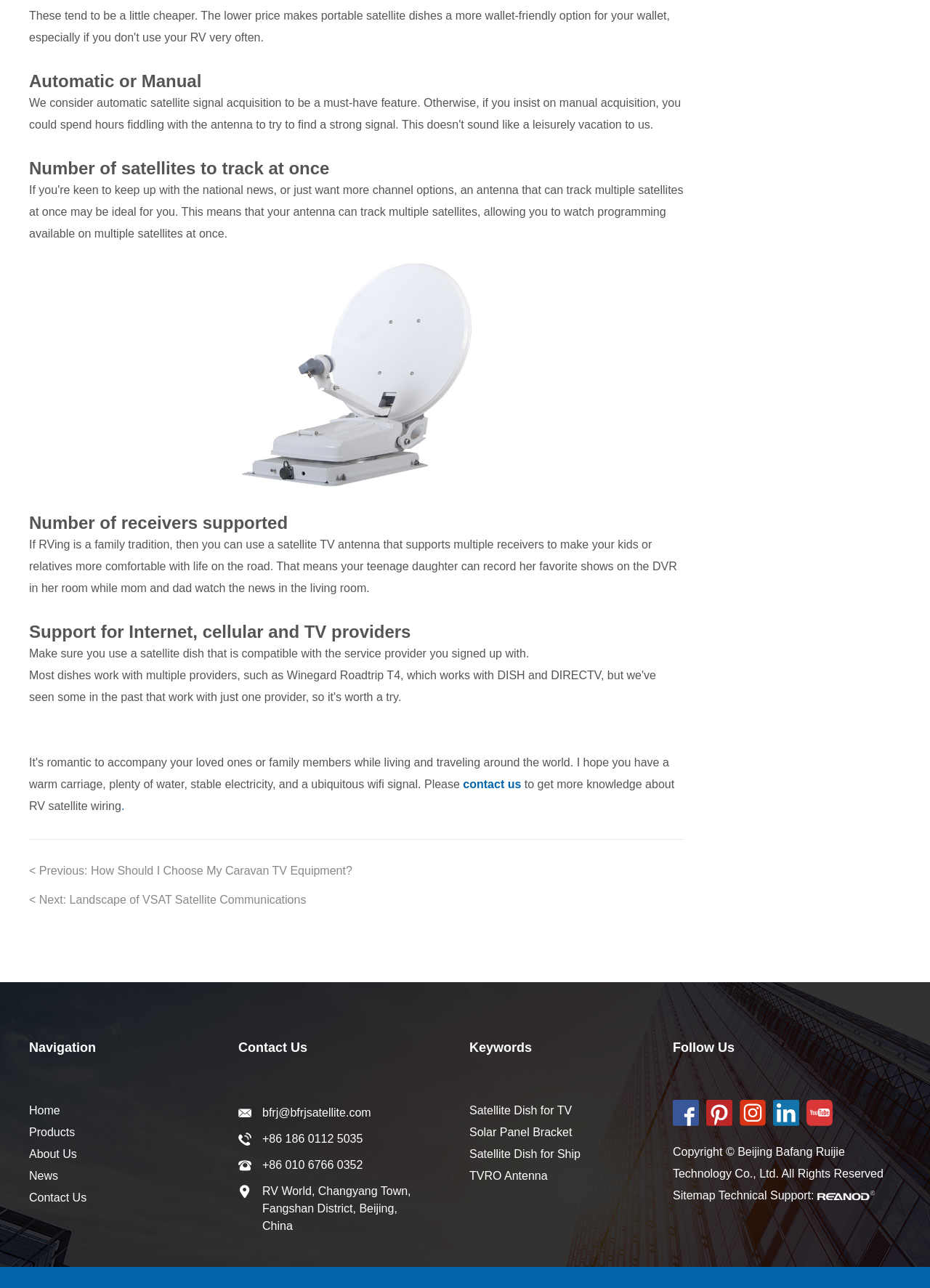Answer this question using a single word or a brief phrase:
What is the purpose of the 'Contact Us' link?

To get more information